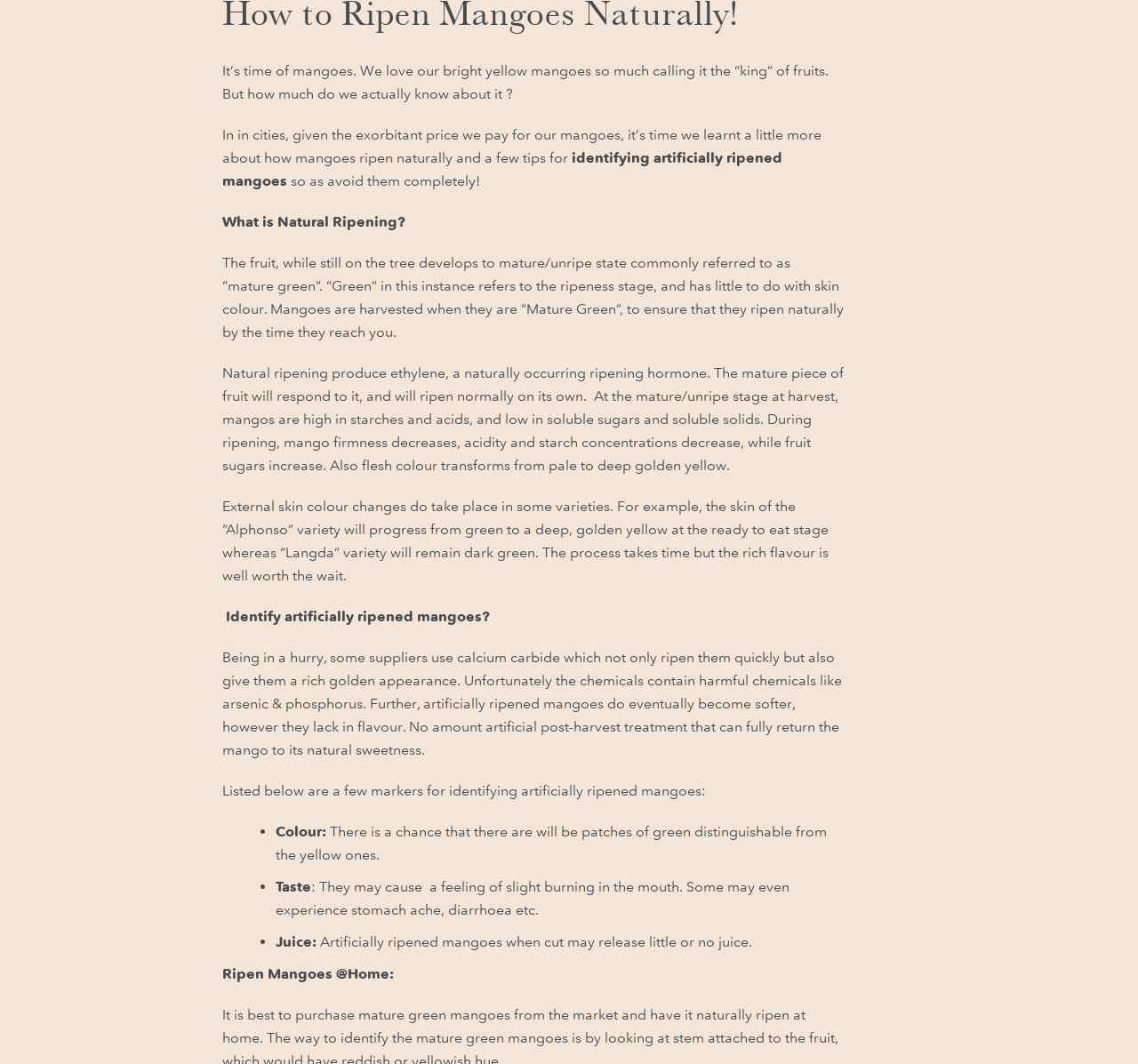Extract the bounding box coordinates of the UI element described: "繁中". Provide the coordinates in the format [left, top, right, bottom] with values ranging from 0 to 1.

None